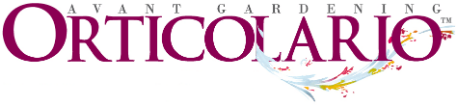Use a single word or phrase to answer the question: 
What type of enthusiasts and professionals is the event a hub for?

Gardening